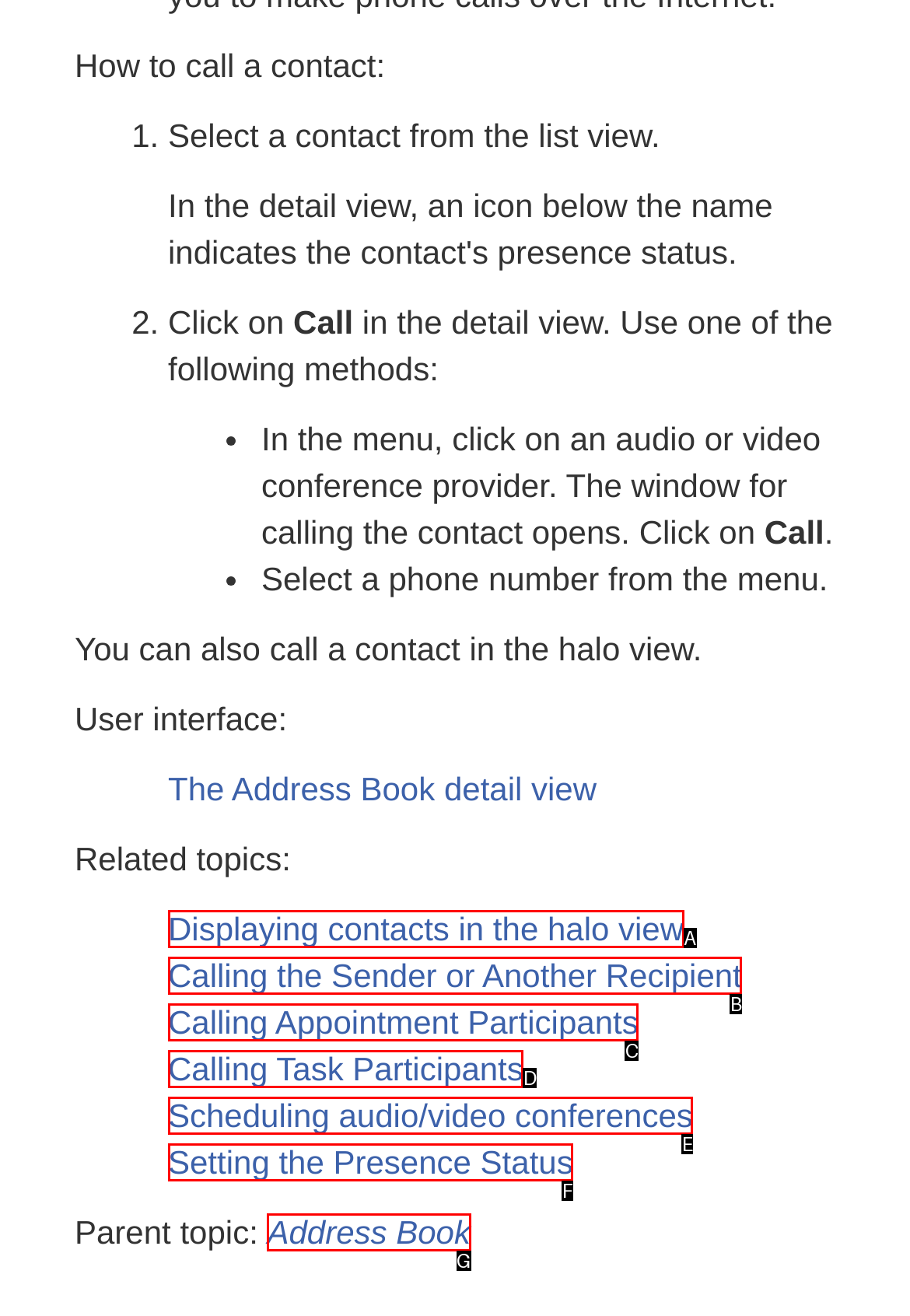Choose the HTML element that best fits the description: Address Book. Answer with the option's letter directly.

G